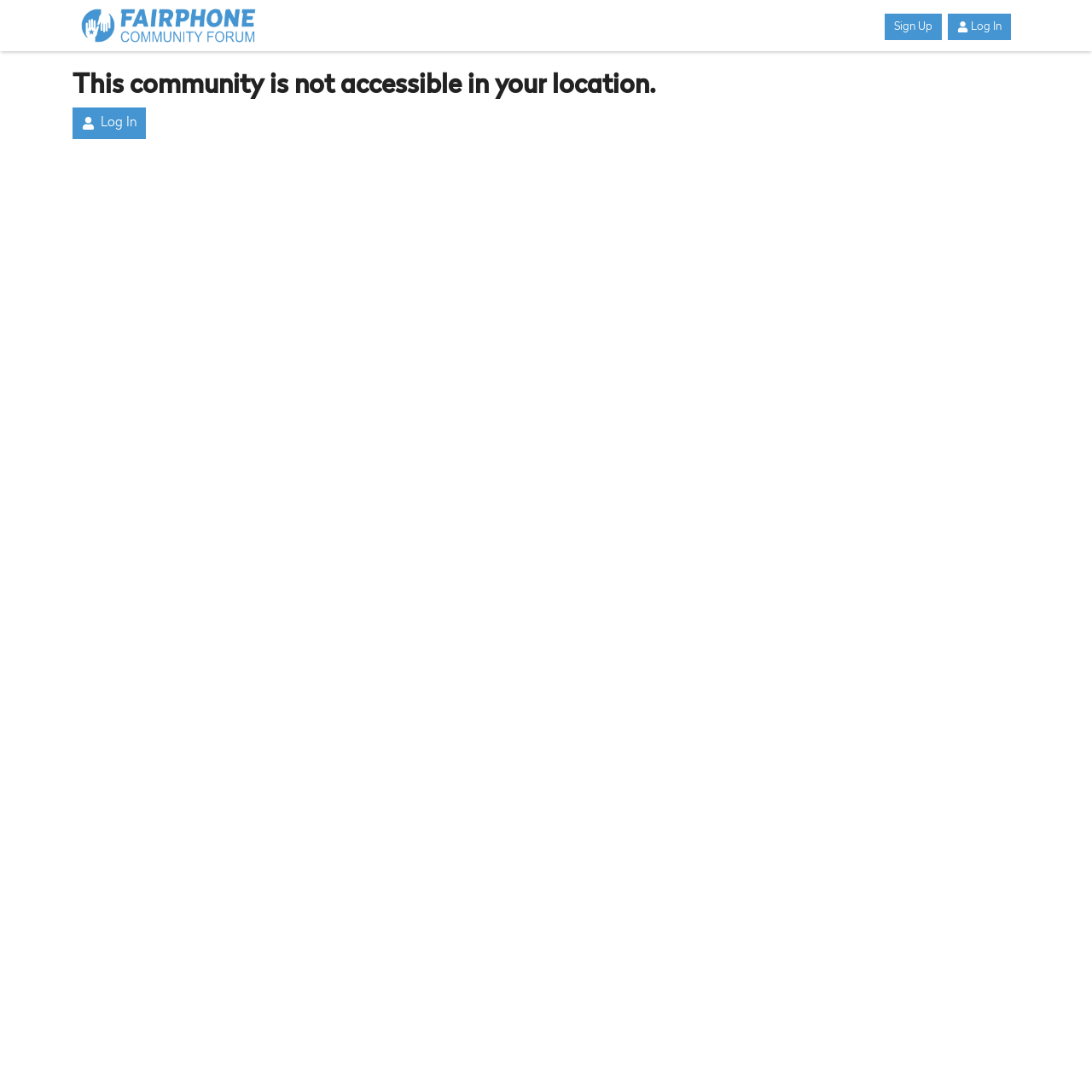Please respond in a single word or phrase: 
How many times does the 'Log In' link appear?

2